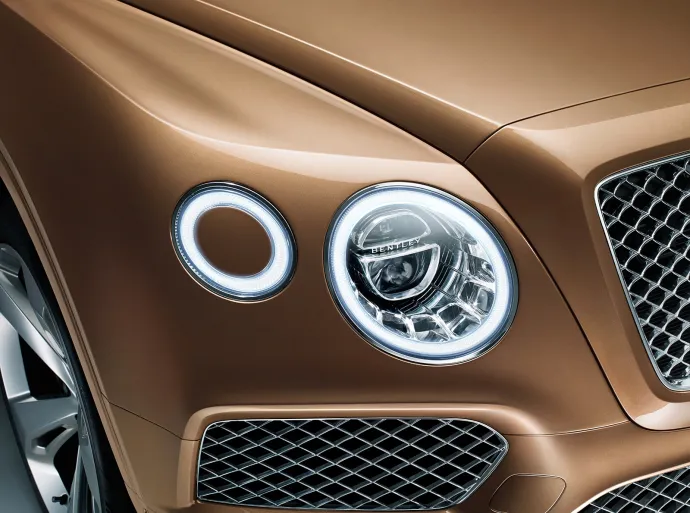Based on the visual content of the image, answer the question thoroughly: What type of pattern is featured on the grille?

The caption states that the grille features a distinct mesh pattern, which asserts the car's status as a high-end luxury SUV, indicating that the pattern on the grille is a mesh pattern.